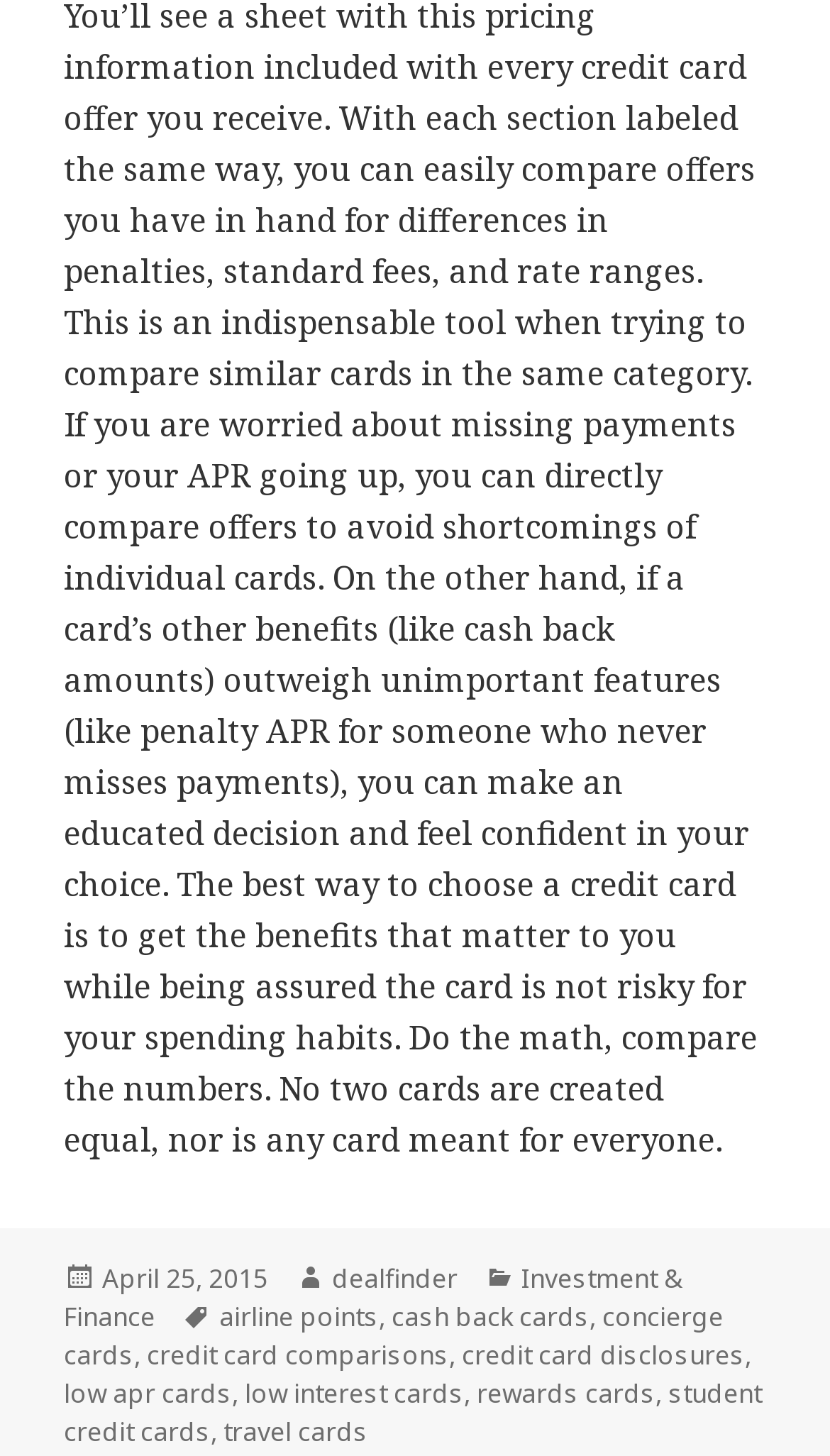Using the description "rewards cards", locate and provide the bounding box of the UI element.

[0.574, 0.945, 0.79, 0.971]